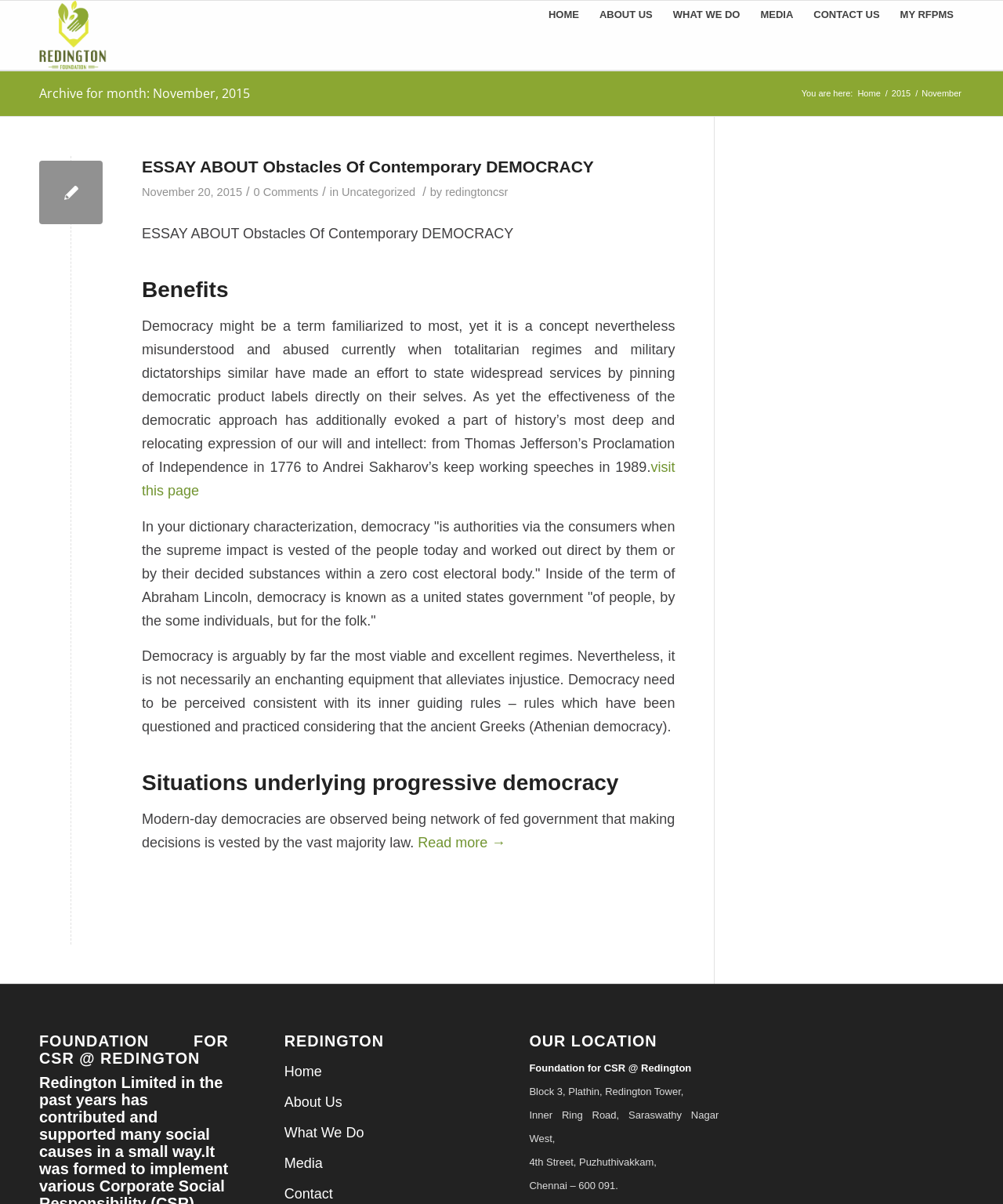Identify the bounding box coordinates of the area you need to click to perform the following instruction: "Check the date of the article".

None